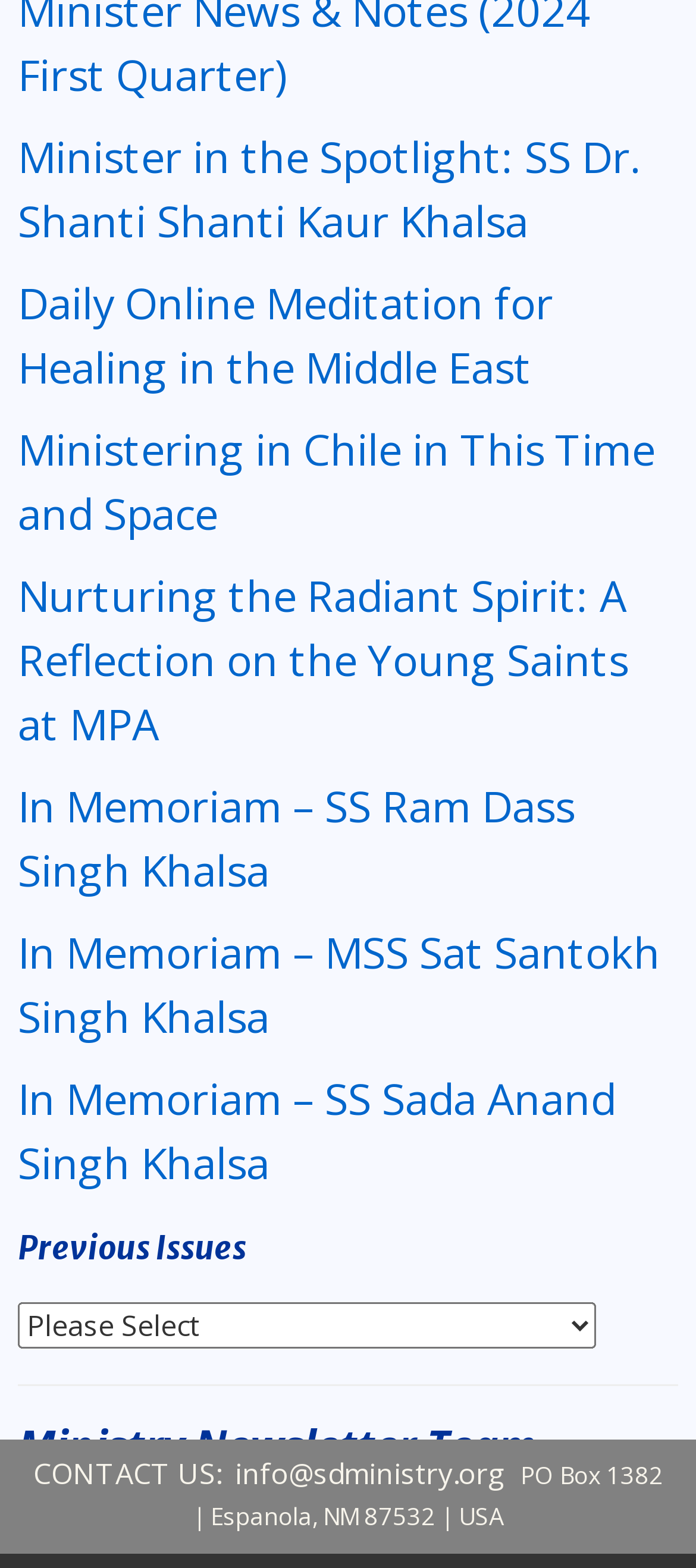Identify the bounding box coordinates of the specific part of the webpage to click to complete this instruction: "Read about Ministering in Chile in This Time and Space".

[0.026, 0.267, 0.941, 0.346]